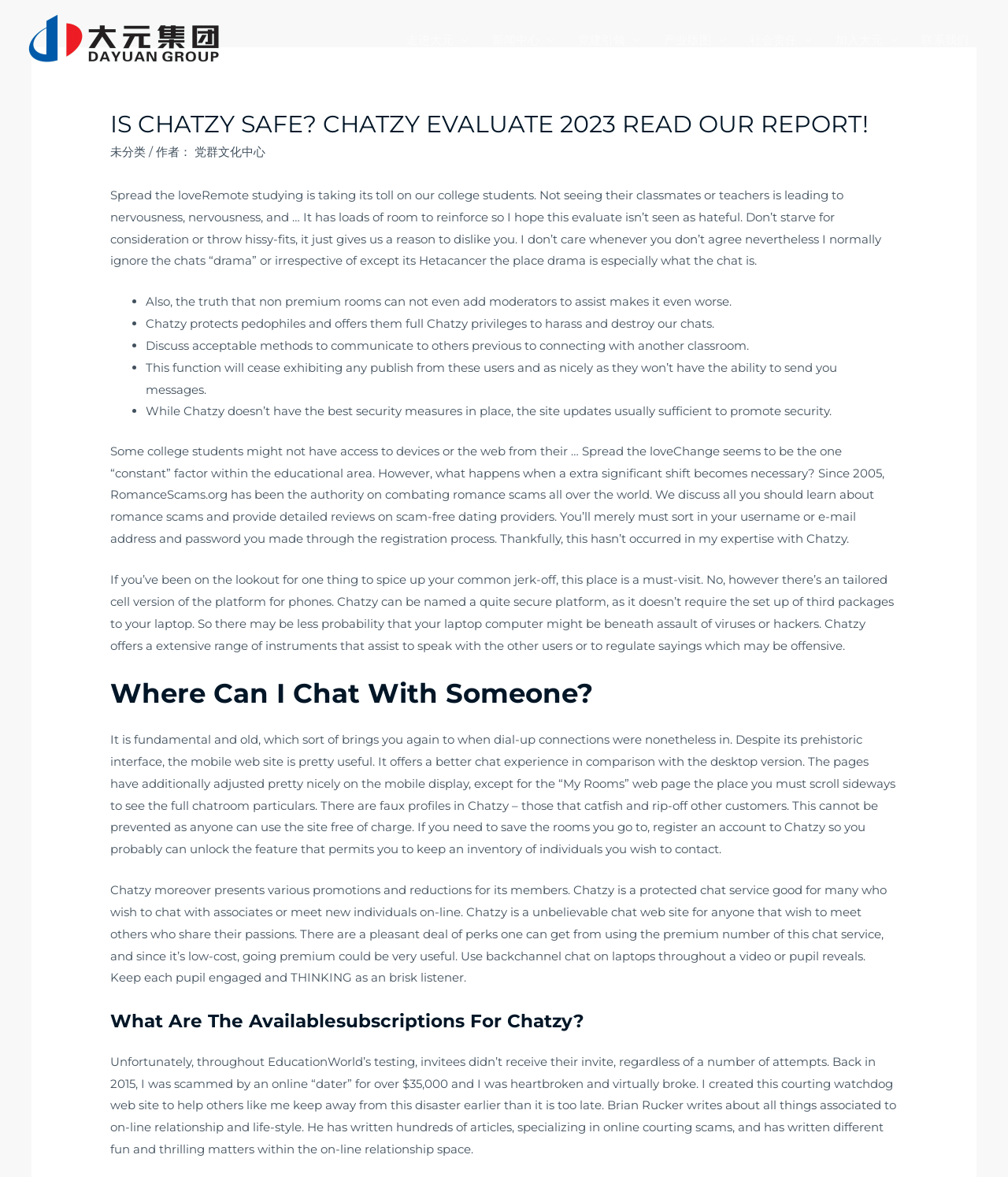What is the topic of the article?
Please elaborate on the answer to the question with detailed information.

Based on the content of the webpage, the topic of the article is about the safety of Chatzy, a chat service. The article discusses the pros and cons of using Chatzy and whether it is safe to use.